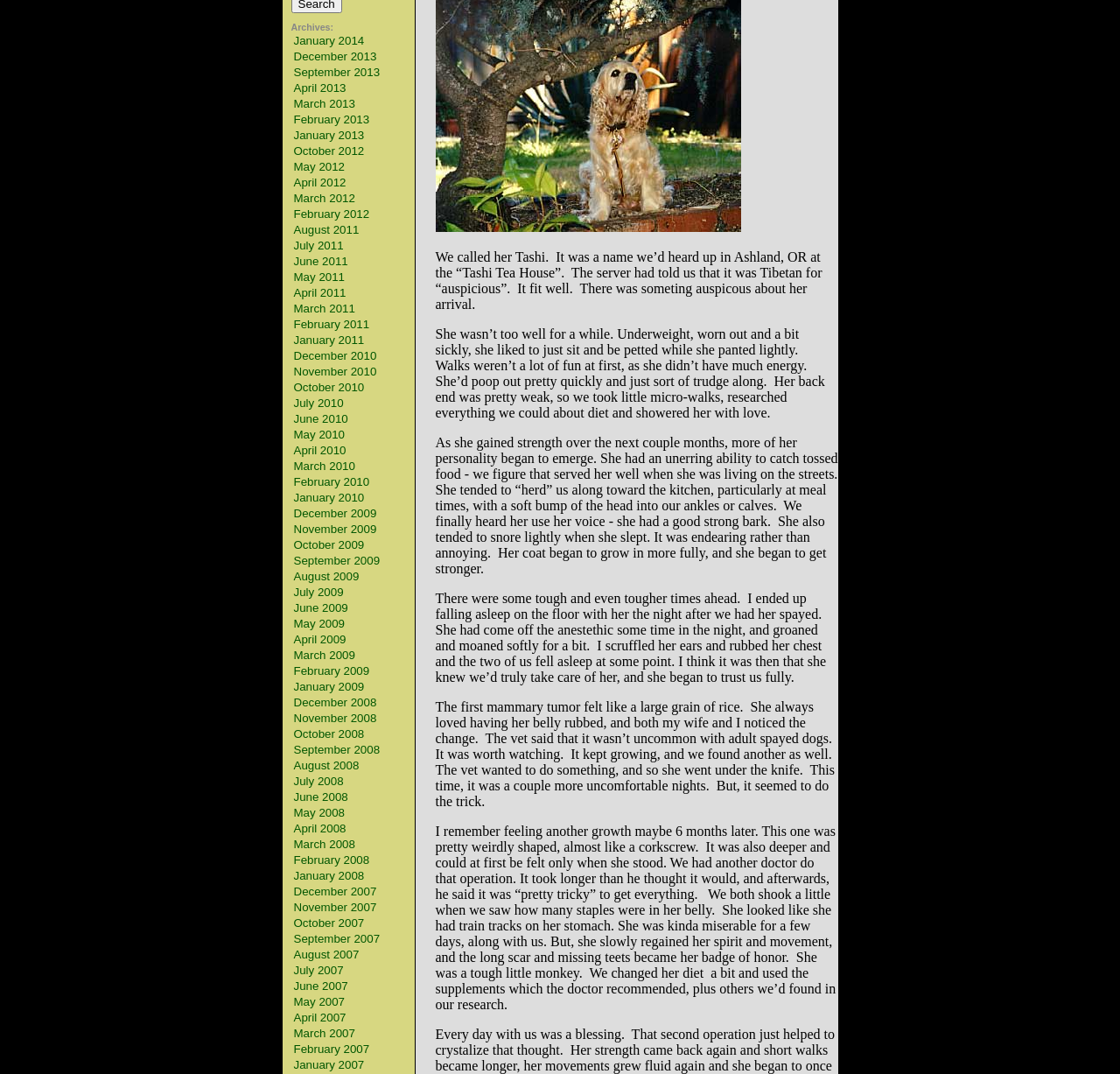Highlight the bounding box coordinates of the element that should be clicked to carry out the following instruction: "Click on December 2013". The coordinates must be given as four float numbers ranging from 0 to 1, i.e., [left, top, right, bottom].

[0.262, 0.046, 0.336, 0.059]